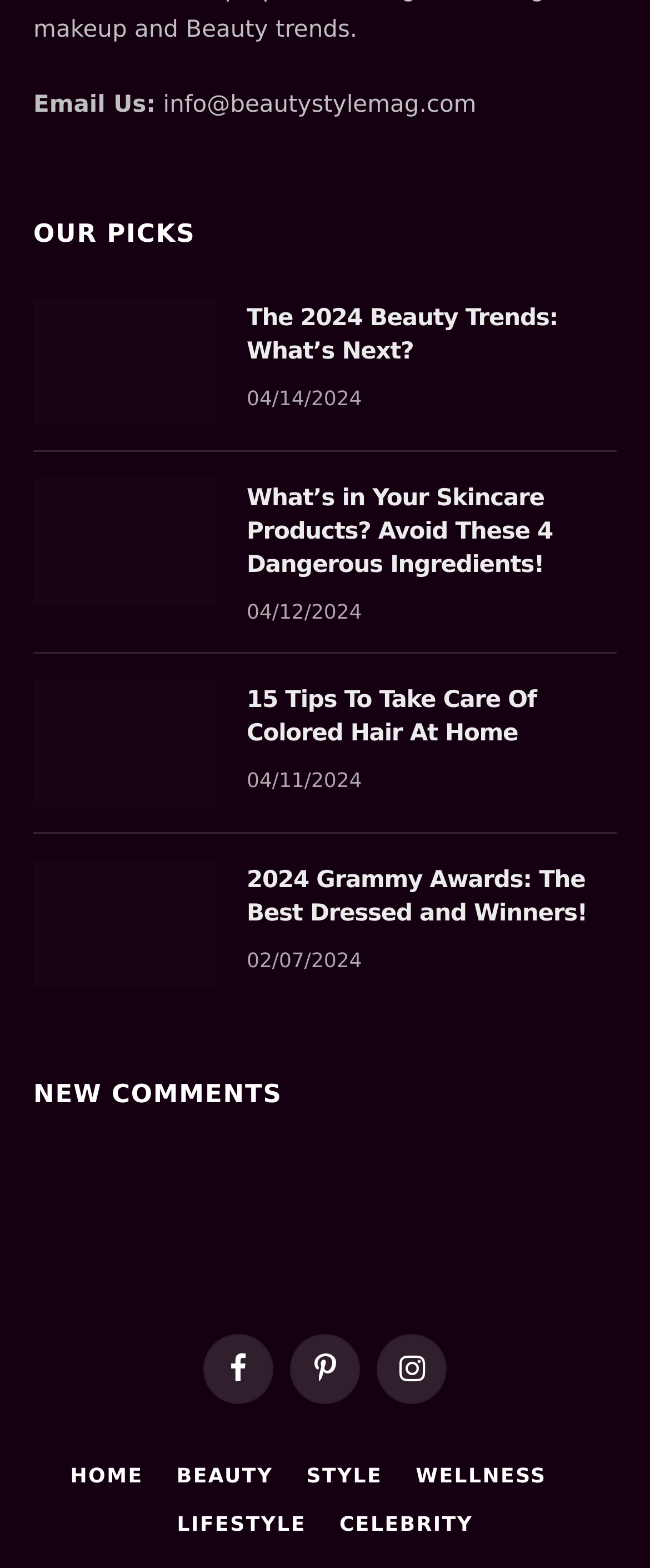Find and indicate the bounding box coordinates of the region you should select to follow the given instruction: "Read the '2024 Grammy Awards: The Best Dressed and Winners!' article".

[0.051, 0.549, 0.333, 0.63]